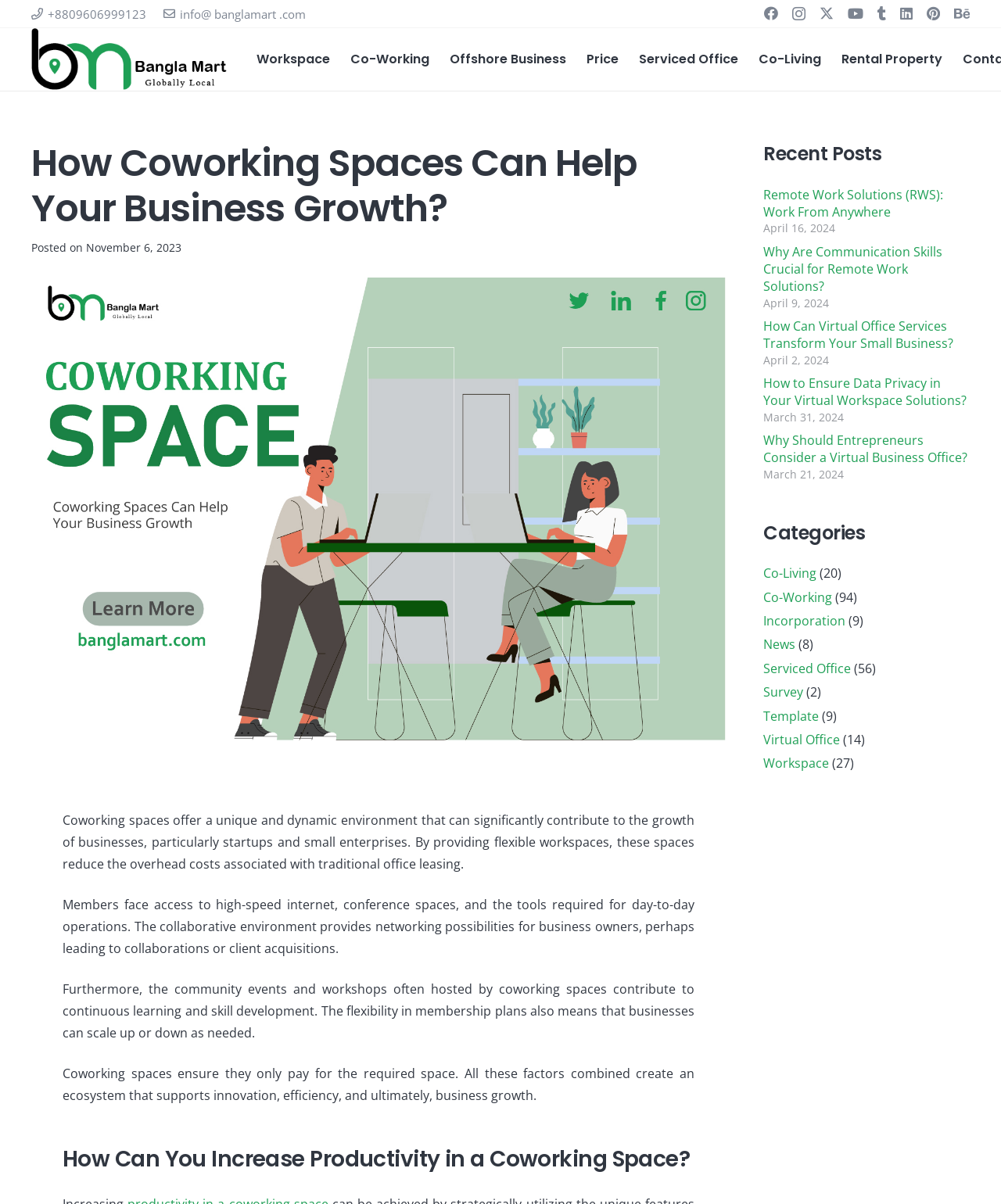What is the main title displayed on this webpage?

How Coworking Spaces Can Help Your Business Growth?